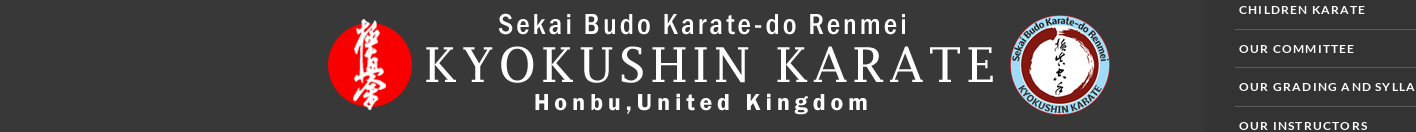Provide a thorough description of the image presented.

The image features the header of the Kyokushinkaikan Edinburgh Dojo's website, prominently displaying the title "KYOKUSHIN KARATE" alongside the organization's emblem. The text "Sekai Budo Karate-do Renmei" appears above in a sleek font, while "Honbu, United Kingdom" is noted below, emphasizing the dojo's connection to a global network of Karate practitioners. The design utilizes a dark background, which enhances the visibility of the white text and the dojo's red and blue logo, symbolizing strength and discipline in martial arts. This visual represents the dojo's commitment to training and fostering the values of Kyokushin Karate within the community.